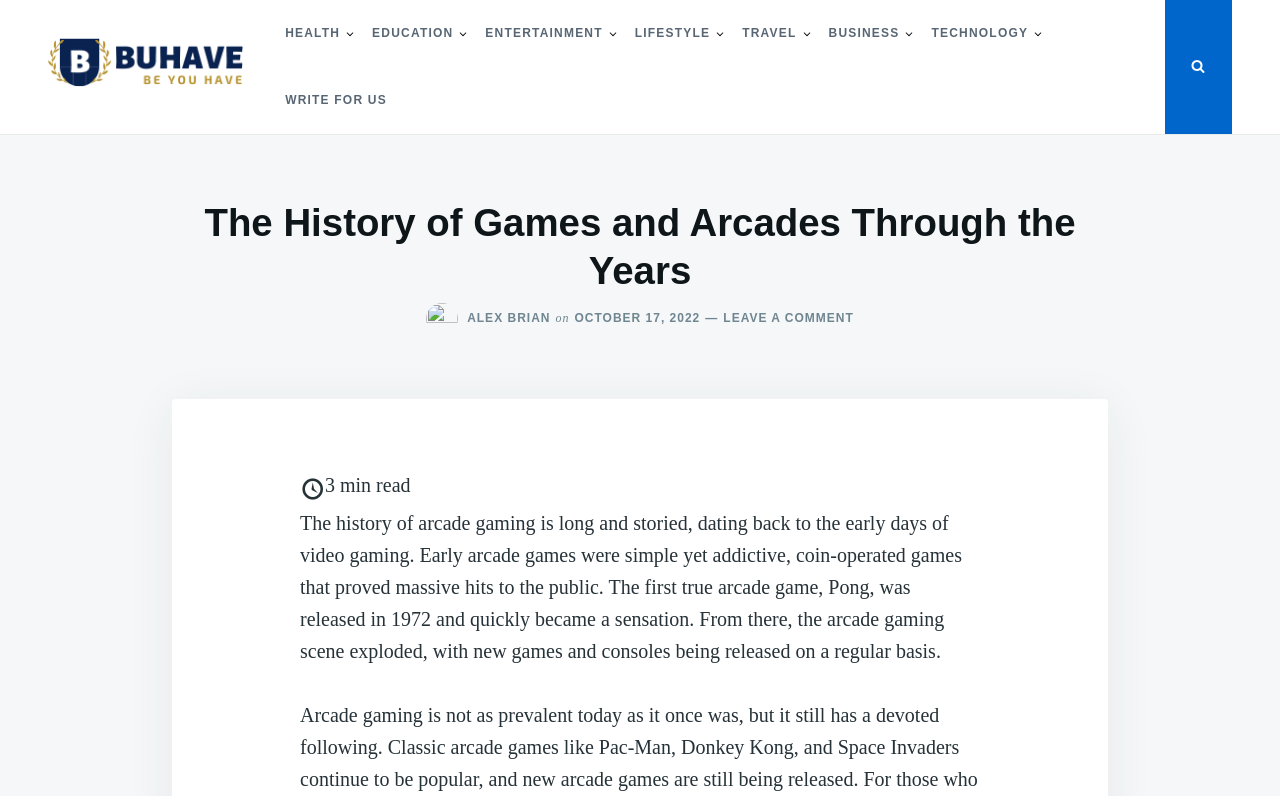Highlight the bounding box coordinates of the element that should be clicked to carry out the following instruction: "Read the article about the history of games and arcades". The coordinates must be given as four float numbers ranging from 0 to 1, i.e., [left, top, right, bottom].

[0.134, 0.25, 0.866, 0.371]